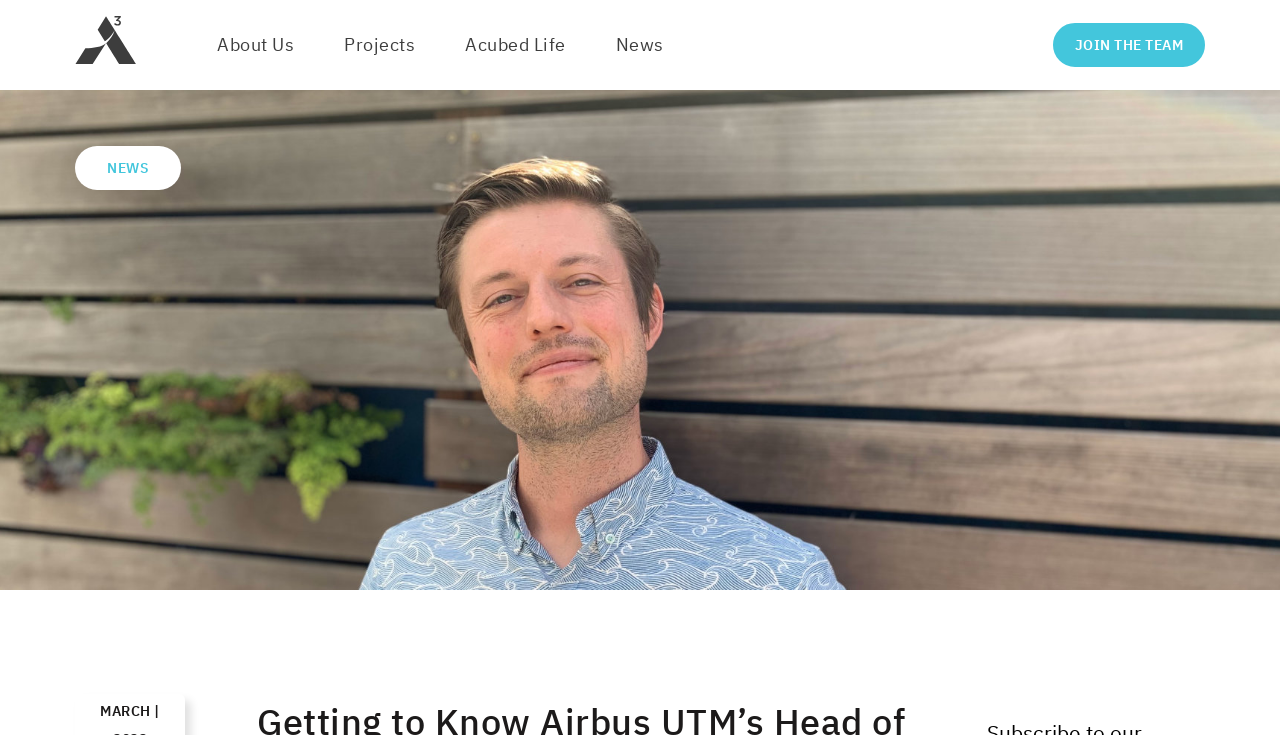Look at the image and give a detailed response to the following question: What is the position of the 'JOIN THE TEAM' link?

I looked at the bounding box coordinates of the 'JOIN THE TEAM' link, which are [0.822, 0.031, 0.941, 0.091]. The x1 coordinate is 0.822, which is close to 1, indicating that the link is positioned on the right side of the page.